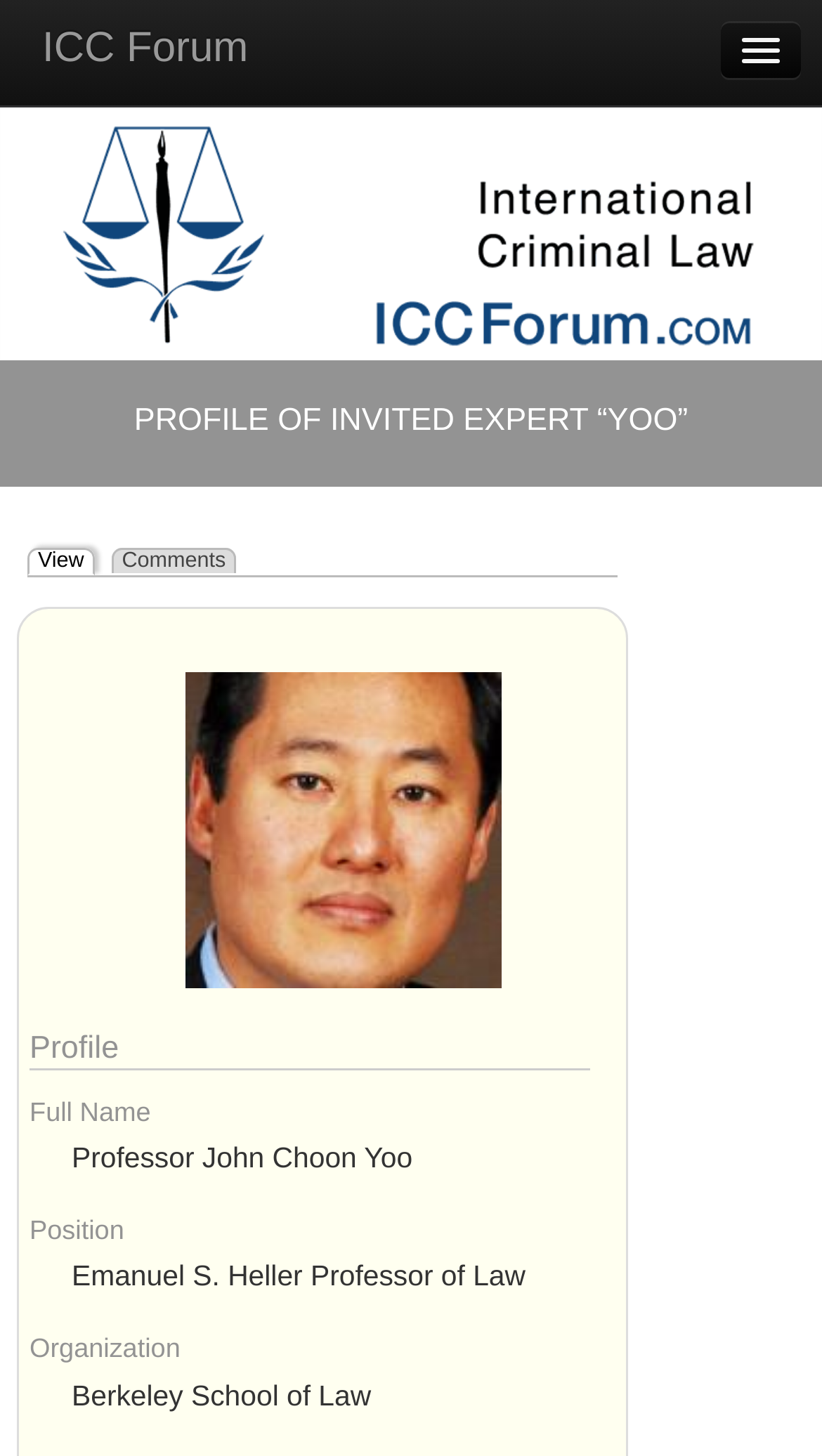What is the organization of Professor John Choon Yoo?
Please provide a detailed and comprehensive answer to the question.

I found the answer by looking at the profile section of the webpage, where it says 'PROFILE OF INVITED EXPERT “YOO”'. Then, I looked at the description list detail that says 'Organization' and found the answer.